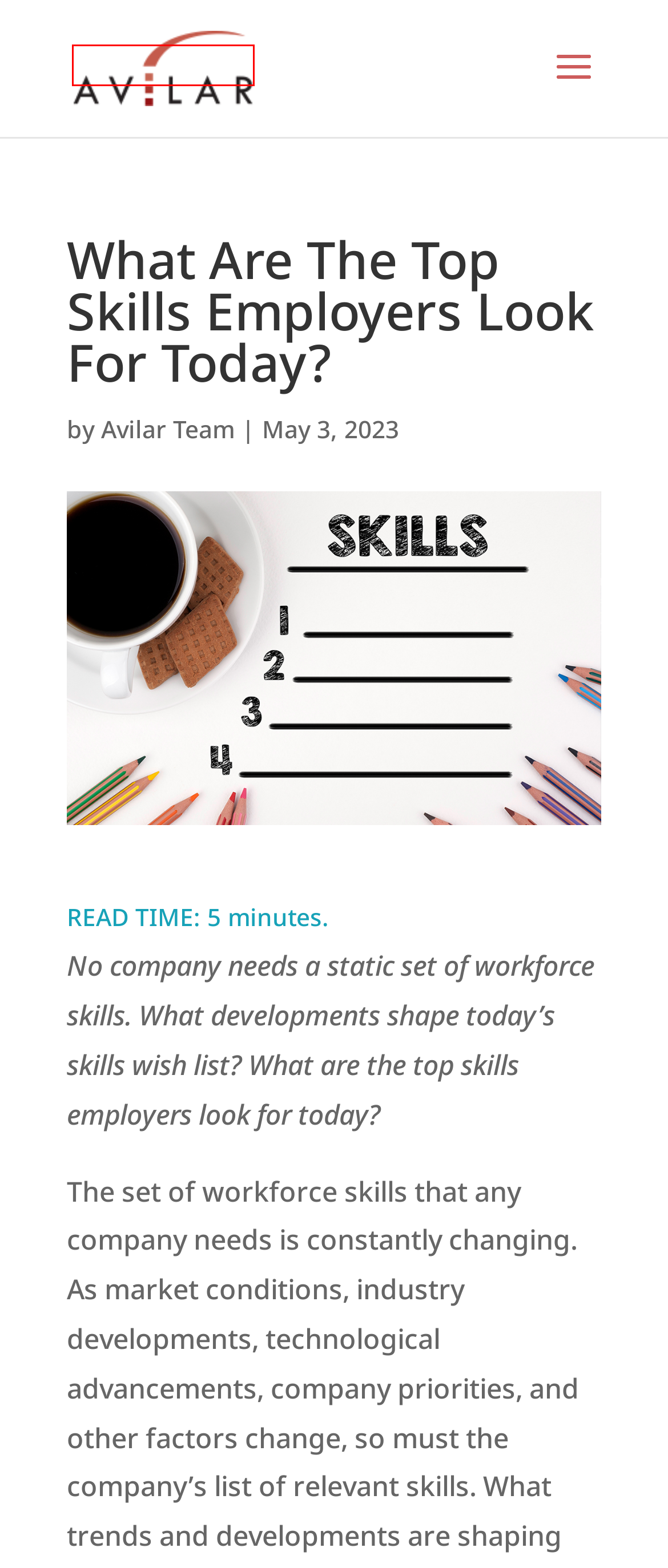A screenshot of a webpage is given, marked with a red bounding box around a UI element. Please select the most appropriate webpage description that fits the new page after clicking the highlighted element. Here are the candidates:
A. [eBook] 5 Key Competencies to Cultivate in Your Future Leaders
B. Avilar Team, Author at The Avilar Blog
C. How to Measure and Improve Employee Productivity - The Avilar Blog
D. LinkedIn 2024 Most In-Demand Skills
E. The Ultimate Competency Development Plan - The Avilar Blog
F. Are Your Leaders Equipped to Handle This New World of Work?
G. WebMentor Skills | Skills Management Software | Avilar
H. Competency Management & Skills Management | Avilar Competency Management

H